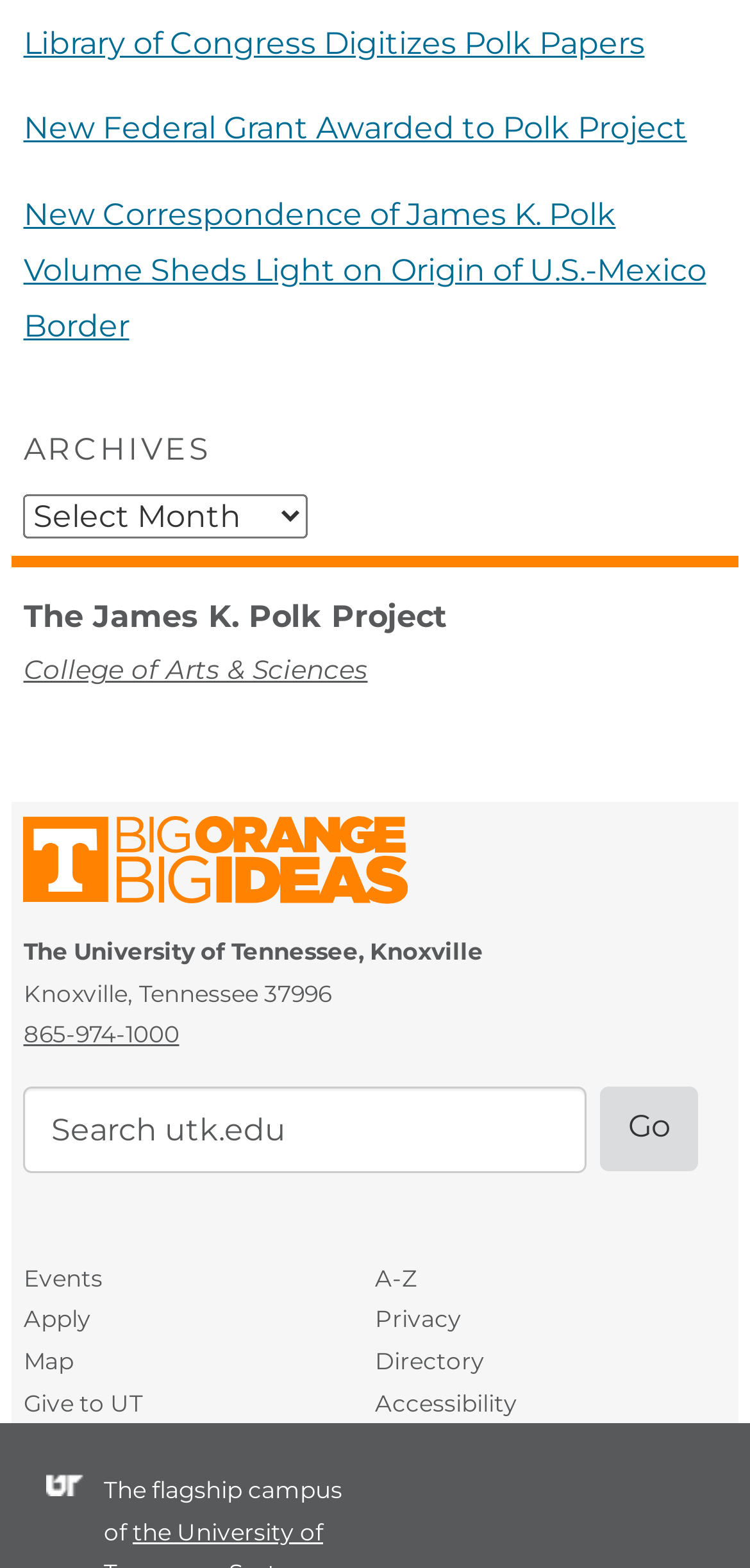Find the bounding box coordinates of the clickable area that will achieve the following instruction: "Search utk.edu".

[0.031, 0.693, 0.781, 0.748]